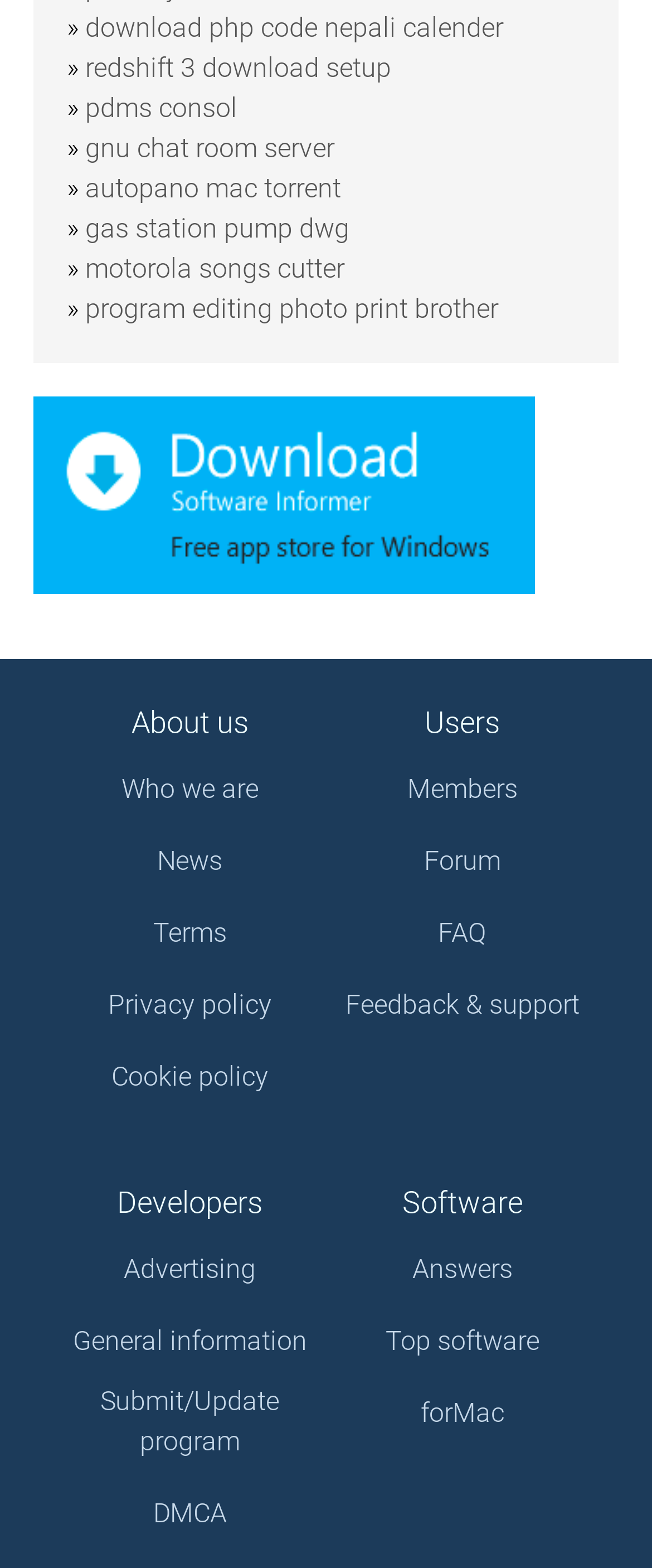Using the given element description, provide the bounding box coordinates (top-left x, top-left y, bottom-right x, bottom-right y) for the corresponding UI element in the screenshot: pdms consol

[0.131, 0.059, 0.364, 0.079]